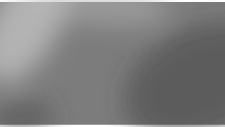Illustrate the image with a detailed caption.

The image associated with the article "Top reasons why guys like to be called daddy" consists of a blurred or monochromatic visual, which may serve to enhance the thematic content of the writing. This image is positioned alongside a hyperlink inviting readers to delve deeper into the exploration of this intriguing topic. The article aims to uncover the motivations and cultural contexts behind the appeal of the term "daddy," offering insights that resonate with various perspectives on relationships and social dynamics. The heading emphasizes the curious nature of the subject, encouraging engagement and reflection from the audience.